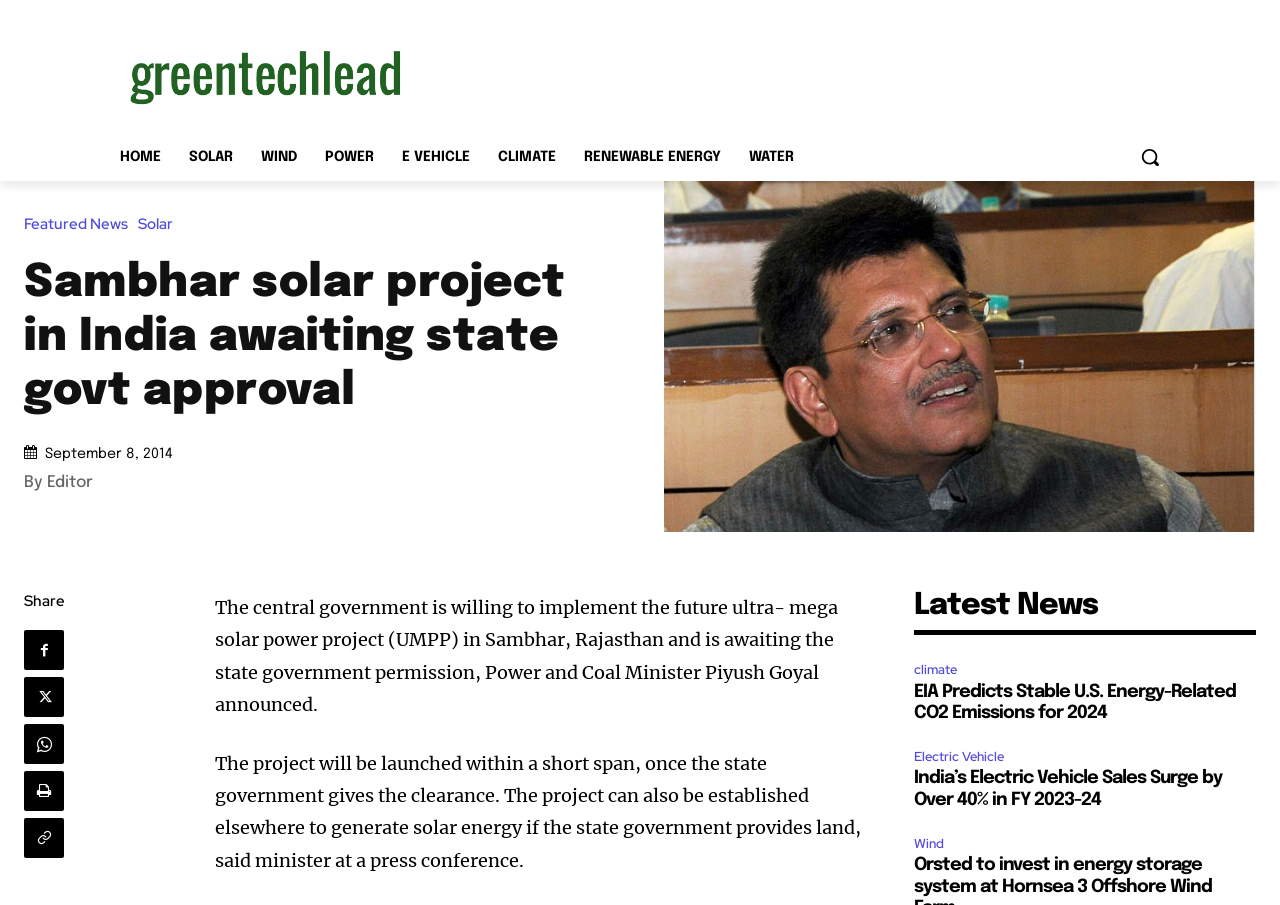Craft a detailed narrative of the webpage's structure and content.

The webpage is about a news article discussing the central government's plan to implement a solar power project in Sambhar, Rajasthan, pending state government approval. At the top left corner, there is a logo image. Below the logo, there is a horizontal navigation menu with links to different sections, including "HOME", "SOLAR", "WIND", "POWER", "E VEHICLE", "CLIMATE", "RENEWABLE ENERGY", and "WATER". 

On the right side of the navigation menu, there is a search button with a magnifying glass icon. Below the navigation menu, there is a featured news section with a heading "Sambhar solar project in India awaiting state govt approval" and a timestamp "September 8, 2014". 

The main article is written by the Editor and has an image of the Union Minister of State for Power, Coal, Piyush Goyal. The article discusses the government's plan to implement the ultra-mega solar power project in Sambhar and is awaiting the state government's permission. 

On the right side of the article, there are social media sharing links. Below the article, there are latest news sections with headings and links to other news articles, including "EIA Predicts Stable U.S. Energy-Related CO2 Emissions for 2024", "India’s Electric Vehicle Sales Surge by Over 40% in FY 2023-24", and "Wind".